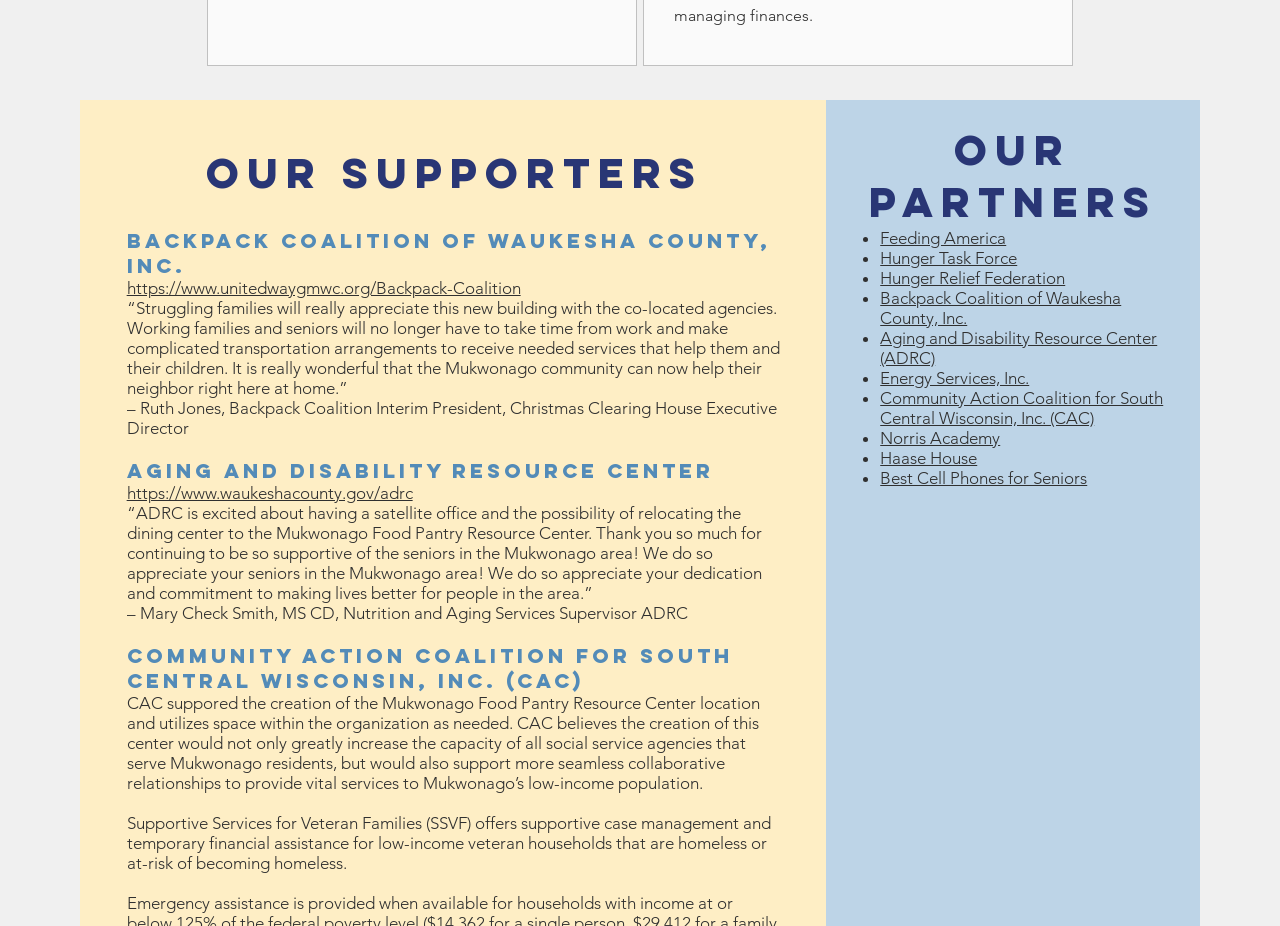Identify the bounding box coordinates of the part that should be clicked to carry out this instruction: "Visit the ABOUT page".

None